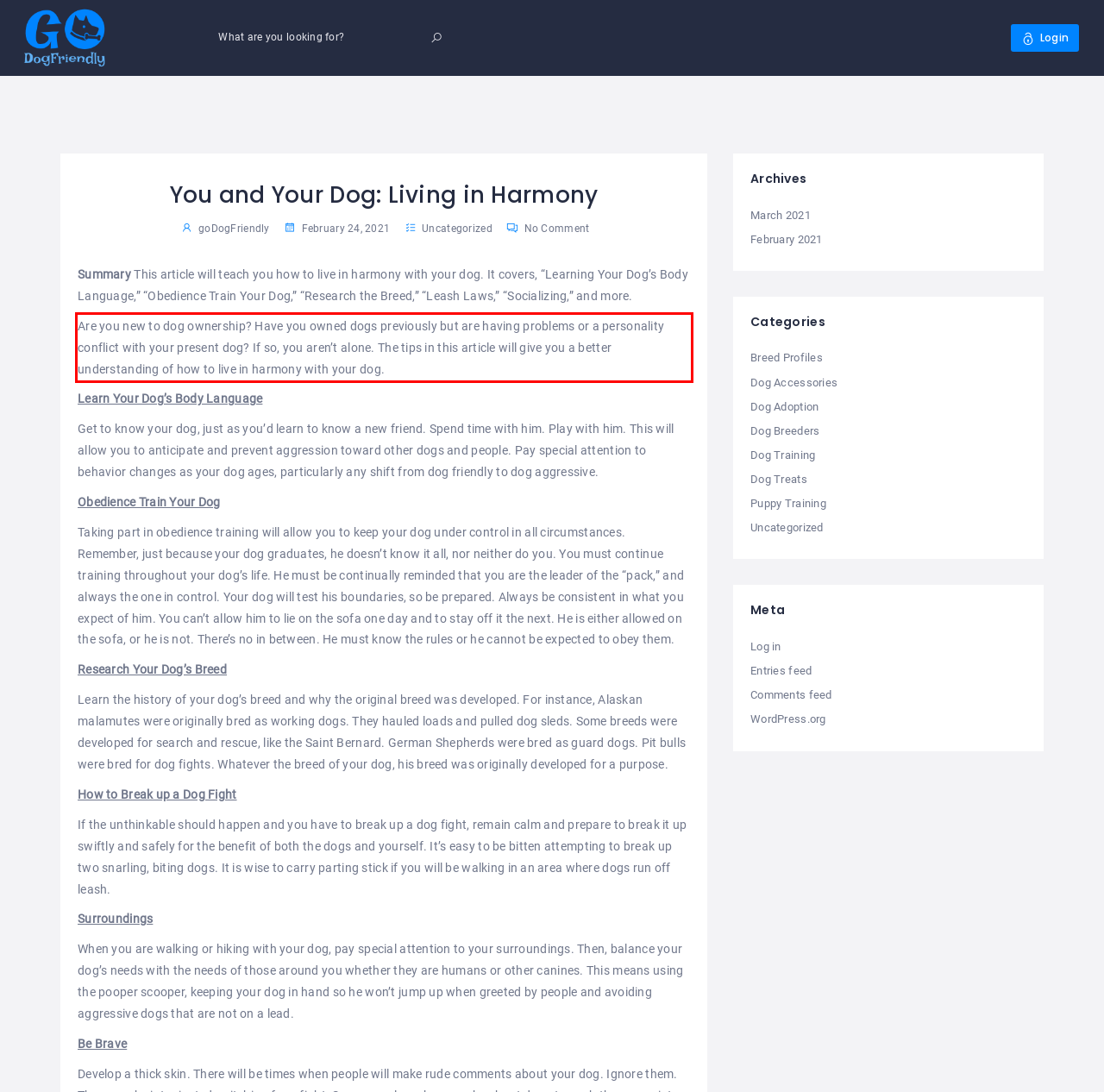You have a screenshot of a webpage with a red bounding box. Use OCR to generate the text contained within this red rectangle.

Are you new to dog ownership? Have you owned dogs previously but are having problems or a personality conflict with your present dog? If so, you aren’t alone. The tips in this article will give you a better understanding of how to live in harmony with your dog.